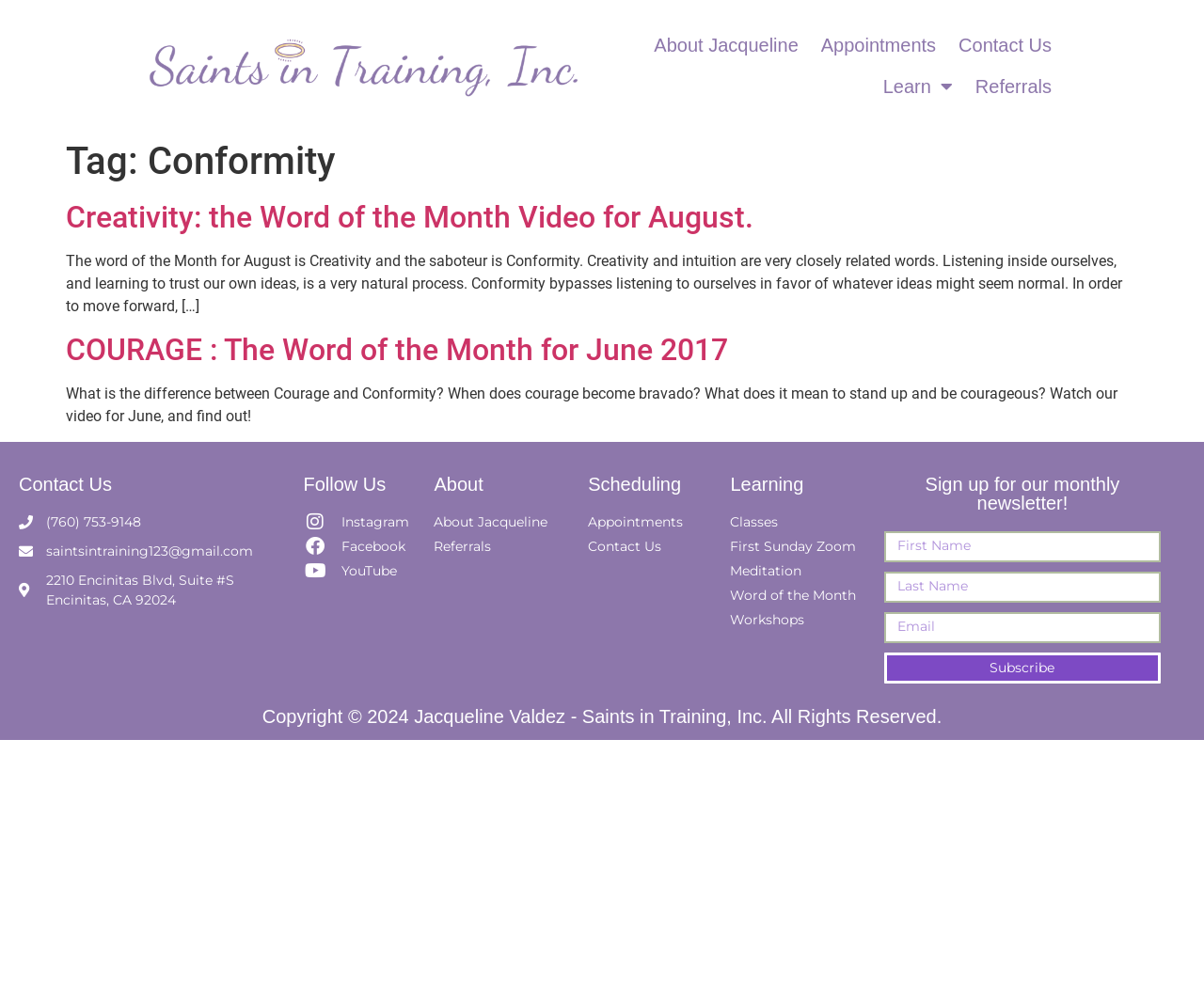Identify the bounding box of the UI element described as follows: "Appointments". Provide the coordinates as four float numbers in the range of 0 to 1 [left, top, right, bottom].

[0.672, 0.025, 0.787, 0.066]